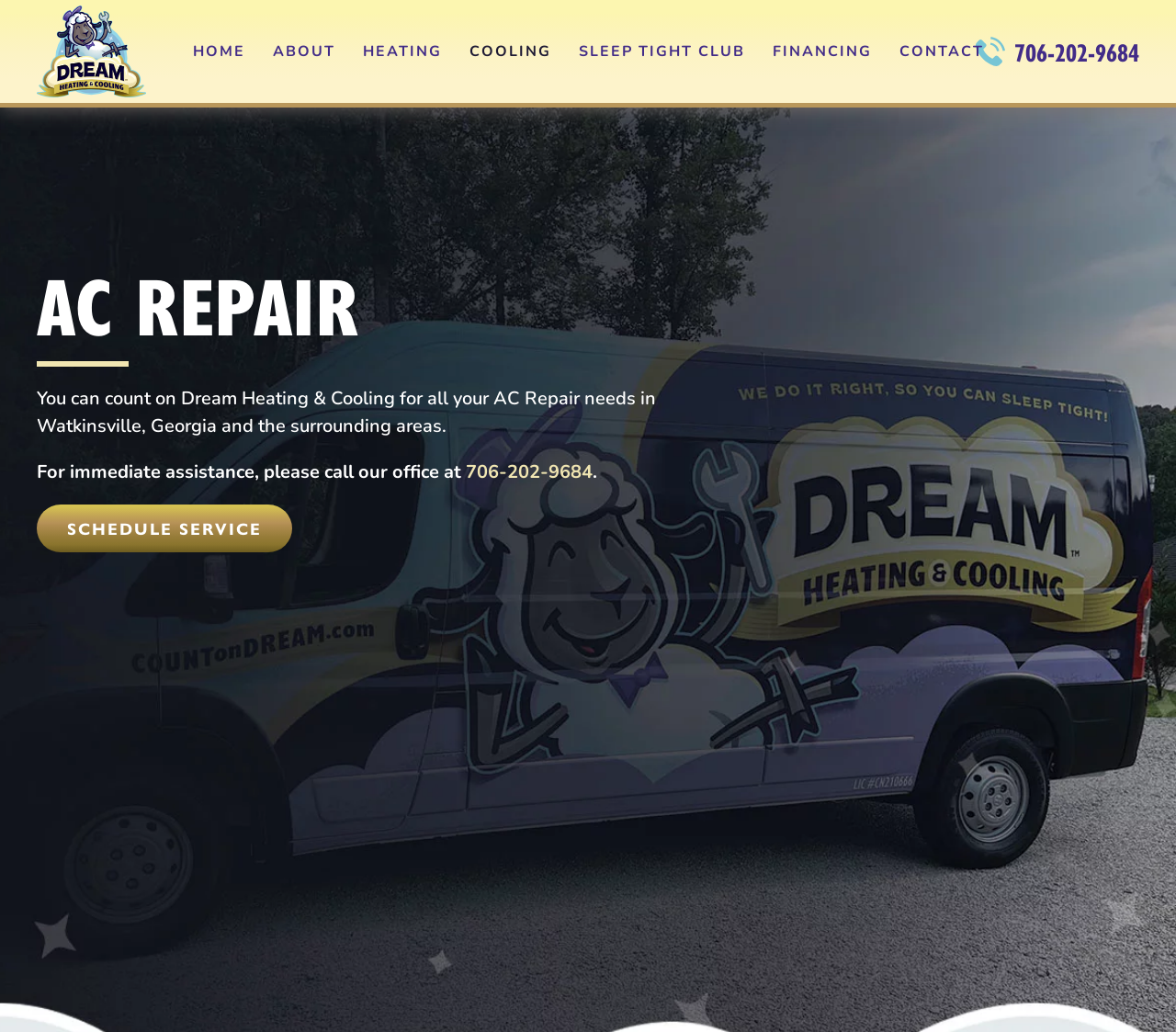What service can be scheduled?
Give a detailed and exhaustive answer to the question.

The service that can be scheduled is mentioned in the middle of the webpage, where it says 'SCHEDULE SERVICE'. The service is related to AC Repair, which is also mentioned in the title of the webpage and in the text description of the company.